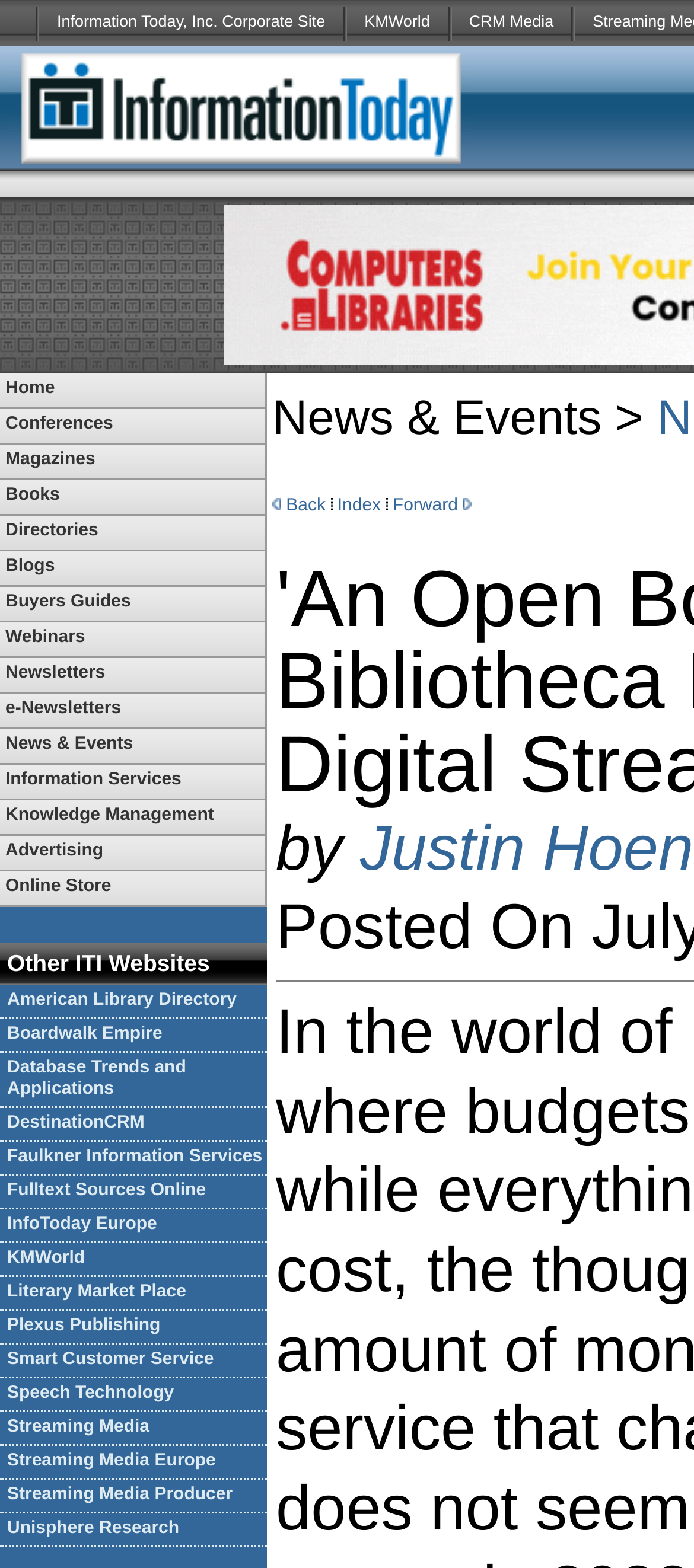How many links are there in the 'Other ITI Websites' section?
Based on the screenshot, respond with a single word or phrase.

19